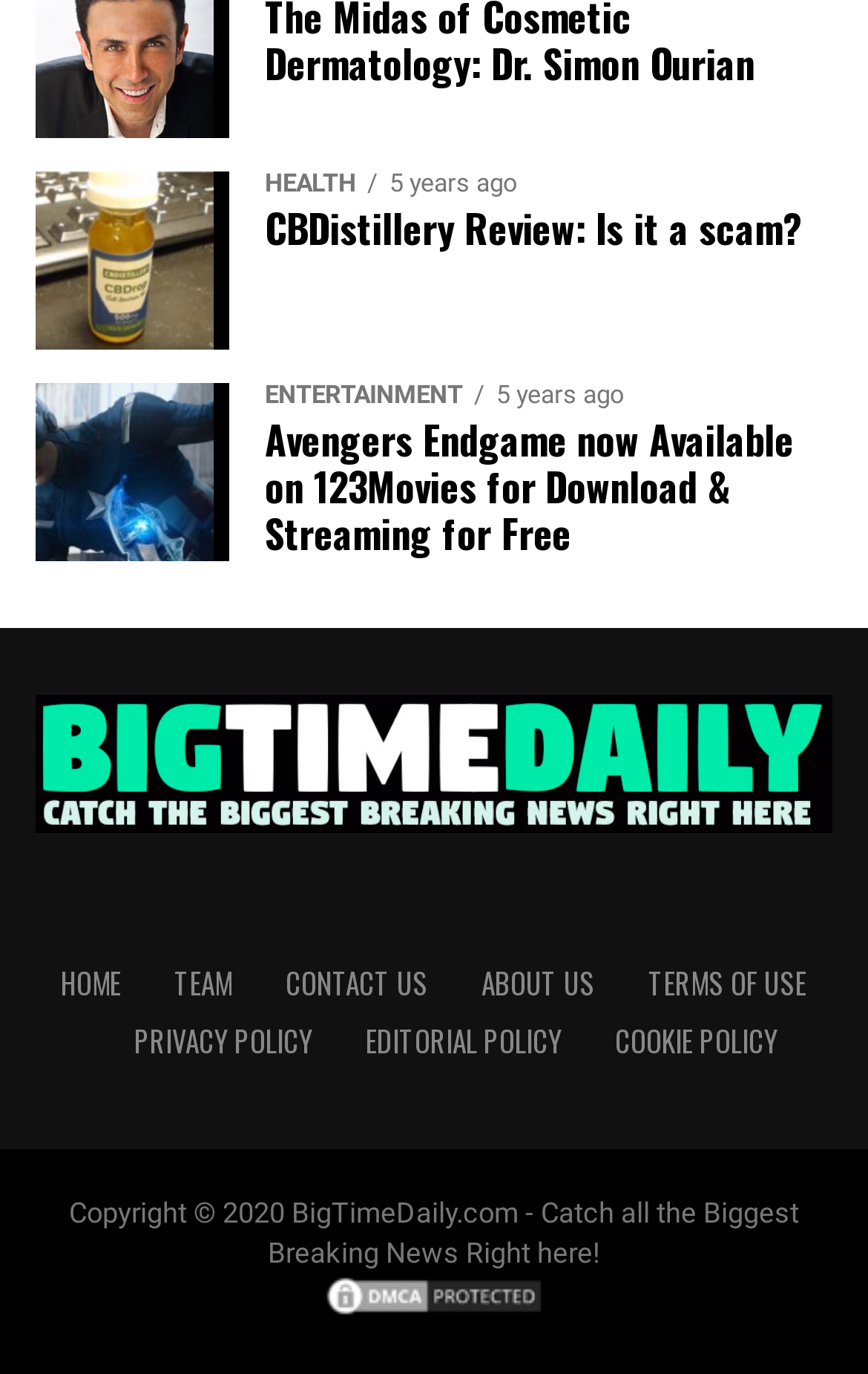Identify the bounding box coordinates for the element you need to click to achieve the following task: "read about TERMS OF USE". Provide the bounding box coordinates as four float numbers between 0 and 1, in the form [left, top, right, bottom].

[0.747, 0.701, 0.929, 0.732]